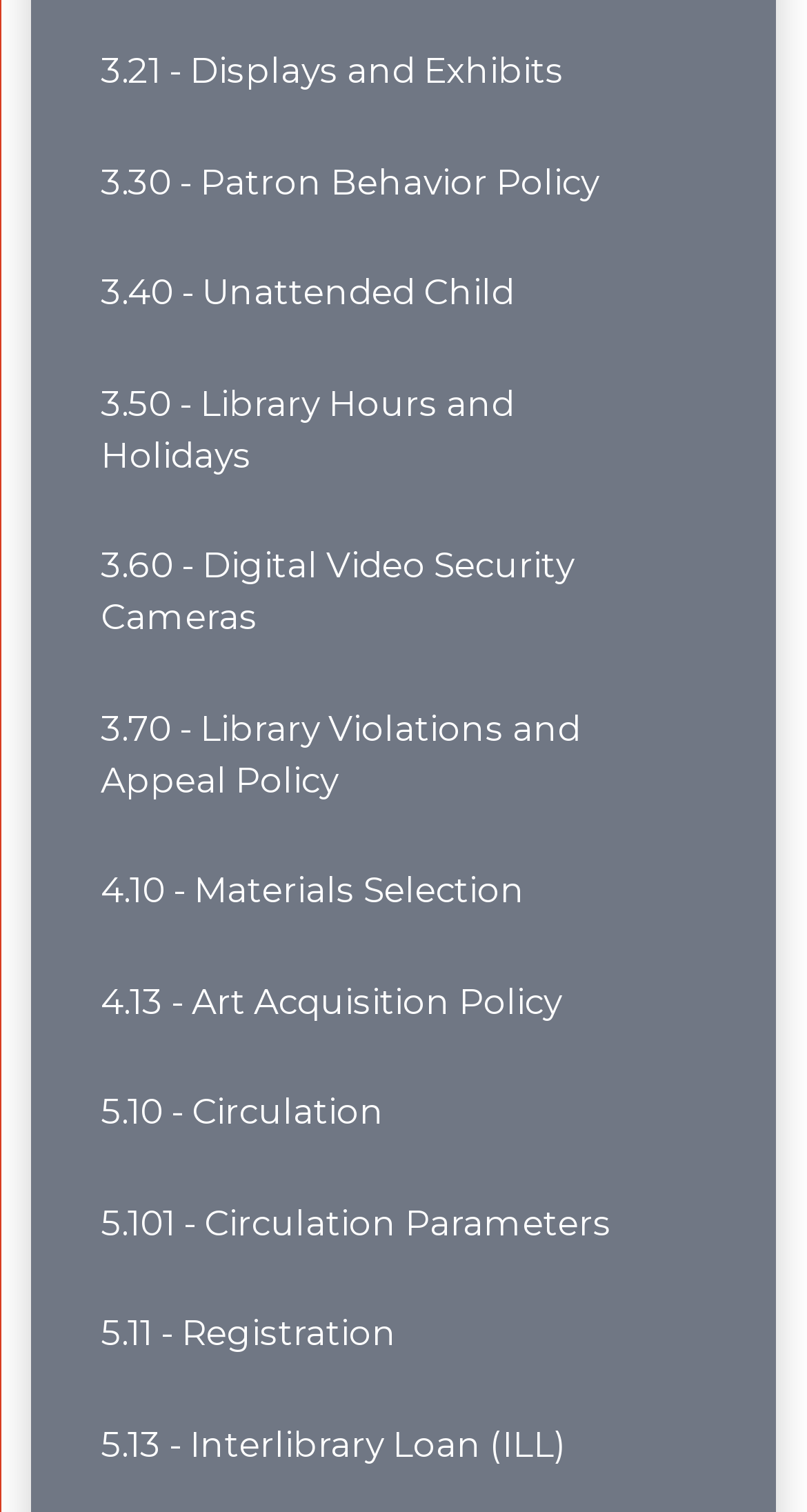What is the last policy listed?
Based on the image content, provide your answer in one word or a short phrase.

5.13 - Interlibrary Loan (ILL)